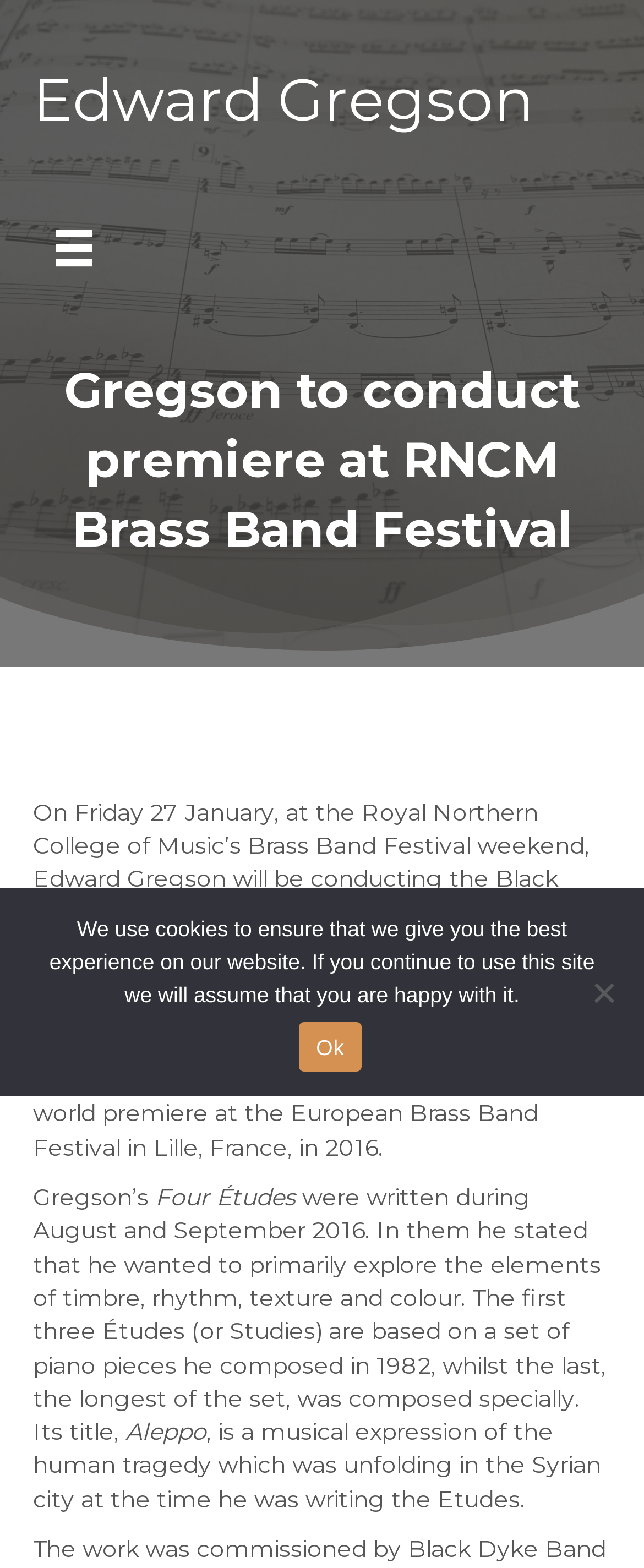Offer a meticulous caption that includes all visible features of the webpage.

The webpage is about Edward Gregson, a musician, and his upcoming event at the Royal Northern College of Music's Brass Band Festival. At the top of the page, there is a heading with the title "Edward Gregson" and a link to his name. Next to it, there is a button labeled "Menu" with a small image beside it. 

Below the title, there is a larger heading that reads "Gregson to conduct premiere at RNCM Brass Band Festival". Underneath this heading, there is a paragraph of text that describes the event, stating that Edward Gregson will be conducting the Black Dyke Band in the world premiere of his new work for brass band on Friday, 27 January. 

Following this paragraph, there are three more blocks of text. The first one mentions that the new work is titled "Four Études". The second block of text describes the concert, where Richard Marshall, principal cornet of the Black Dyke Band, will perform Gregson's Cornet Concerto. The third block of text explains that the "Four Études" were written in 2016 and explores the elements of timbre, rhythm, texture, and color. 

At the bottom of the page, there is a dialog box titled "Cookie Notice" that informs users about the website's cookie policy. The box contains a message explaining the use of cookies and provides an "Ok" button to accept the policy. There is also a "No" option, but it is not a button.